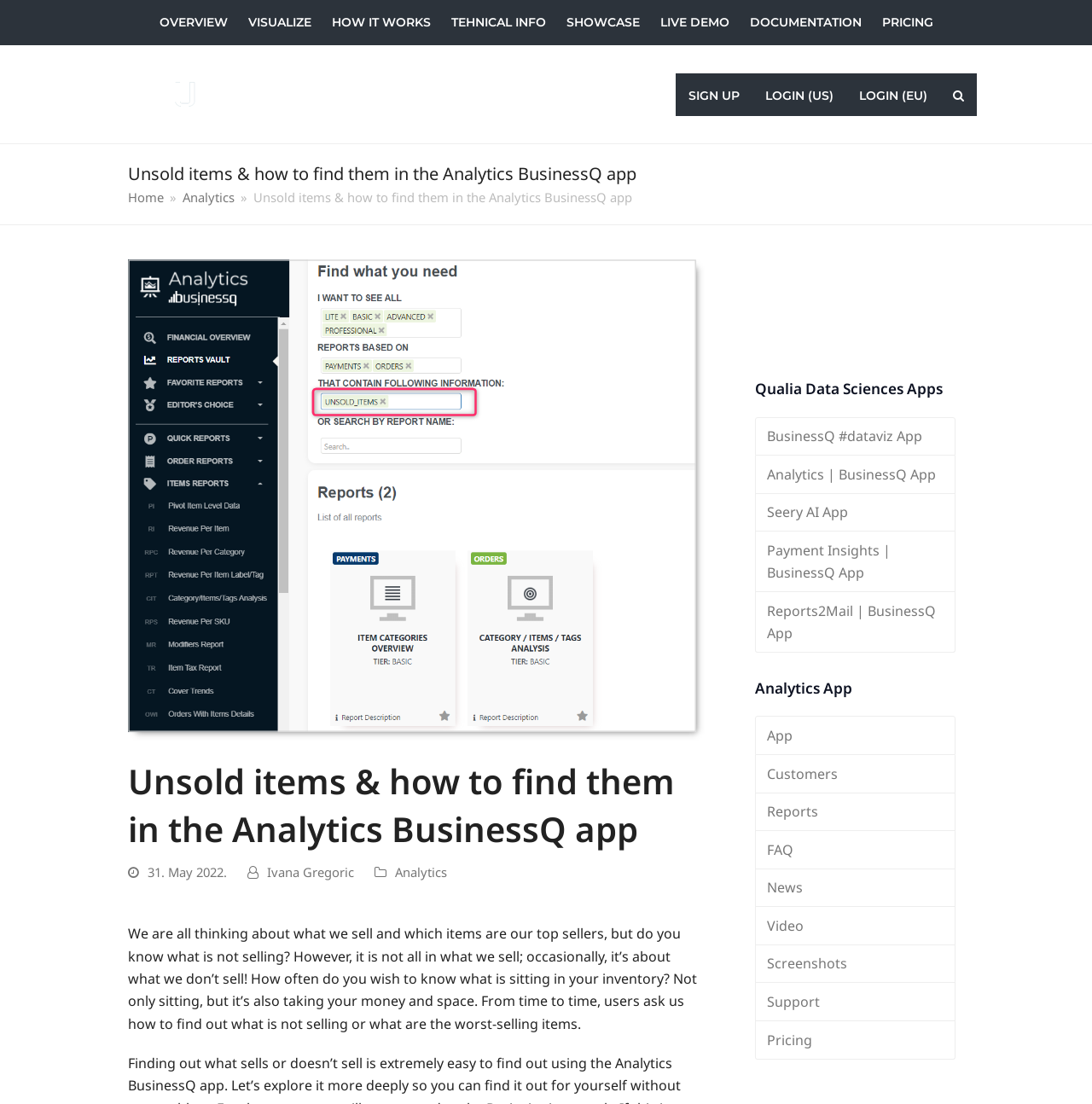Give a one-word or one-phrase response to the question: 
What is the date of the article?

31. May 2022